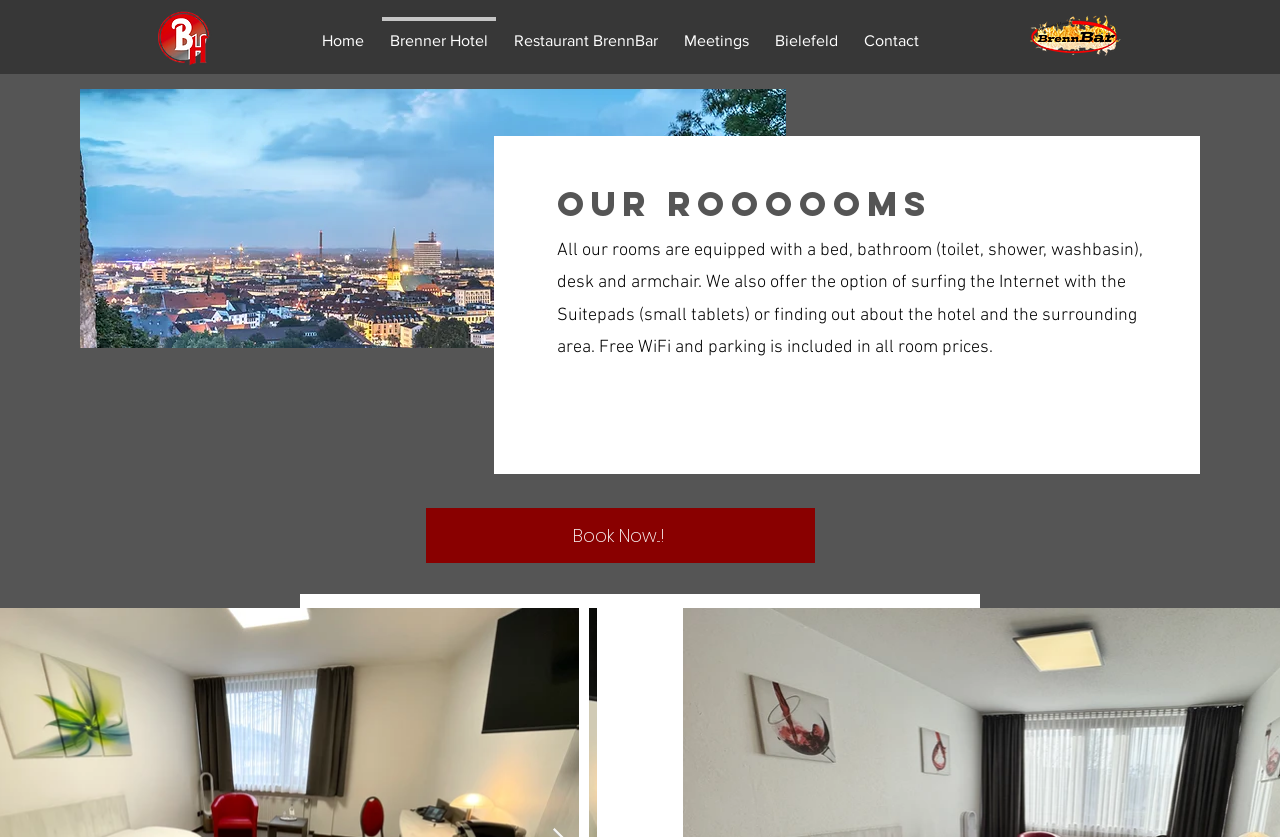Reply to the question with a brief word or phrase: What is included in all room prices?

Free WiFi and parking